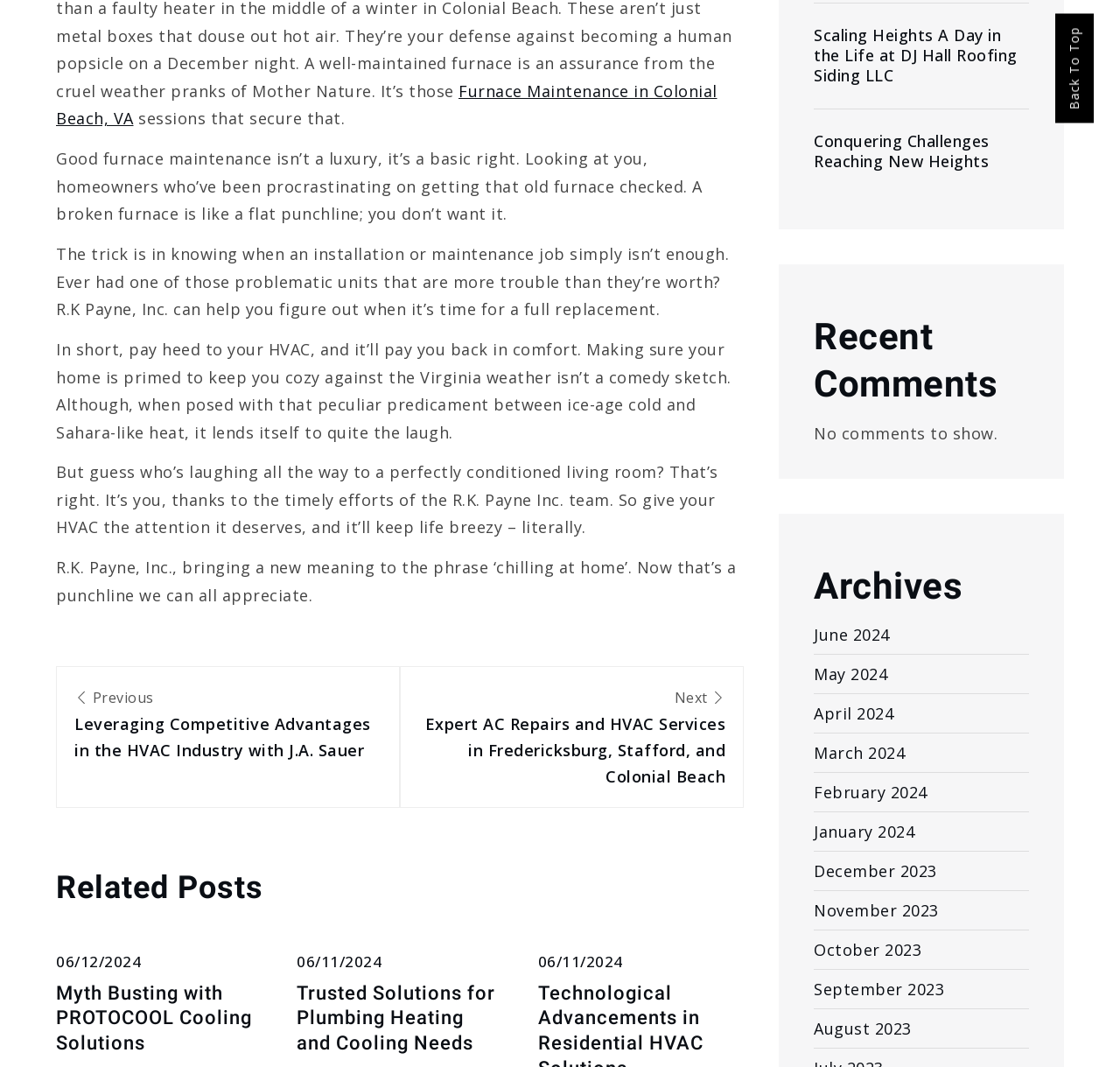What is the name of the company mentioned on the webpage?
Please utilize the information in the image to give a detailed response to the question.

The company name 'R.K. Payne, Inc.' is mentioned multiple times throughout the webpage, indicating that it is the company providing furnace maintenance services.